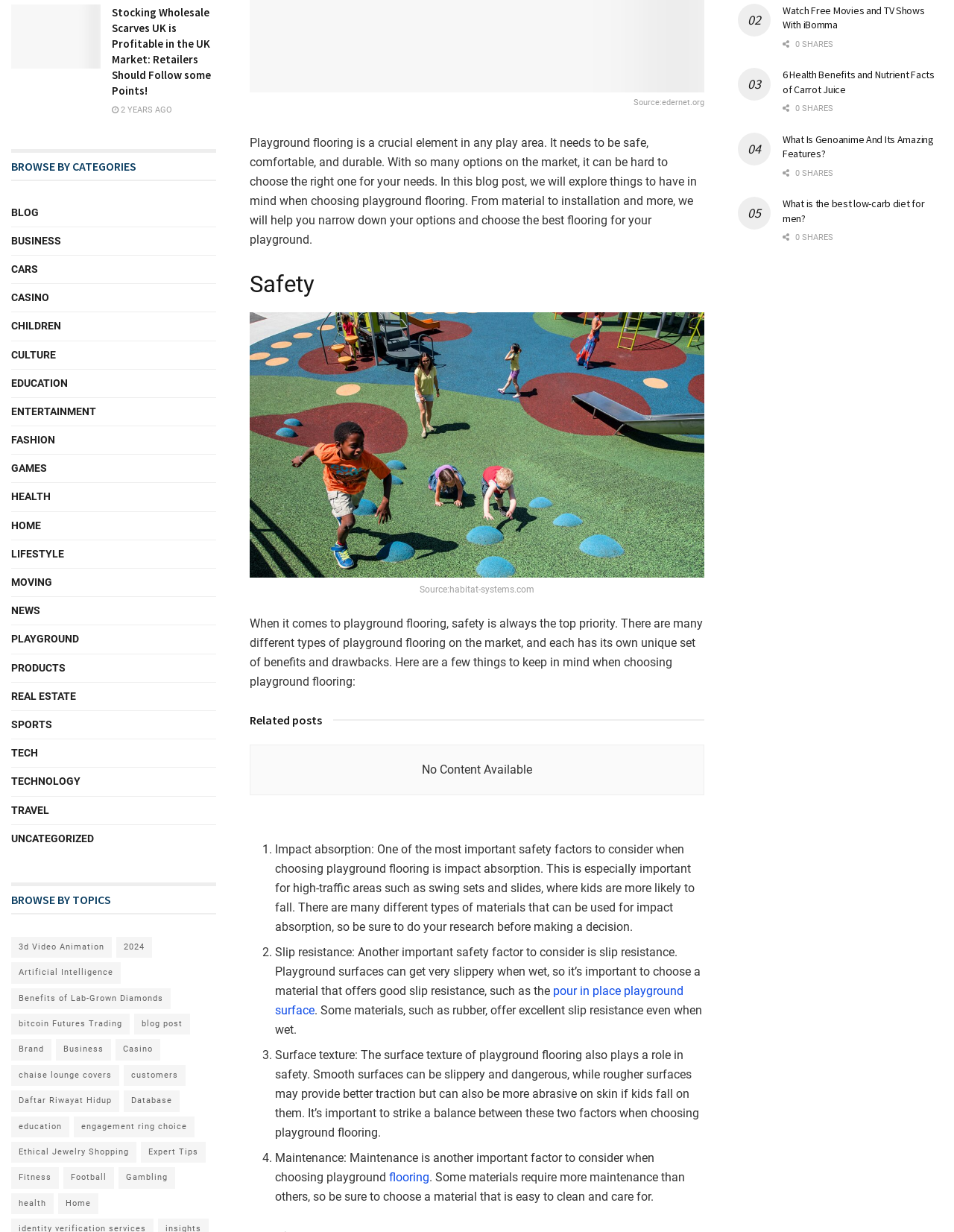Find the bounding box coordinates for the HTML element described as: "Benefits of Lab-Grown Diamonds". The coordinates should consist of four float values between 0 and 1, i.e., [left, top, right, bottom].

[0.012, 0.802, 0.179, 0.819]